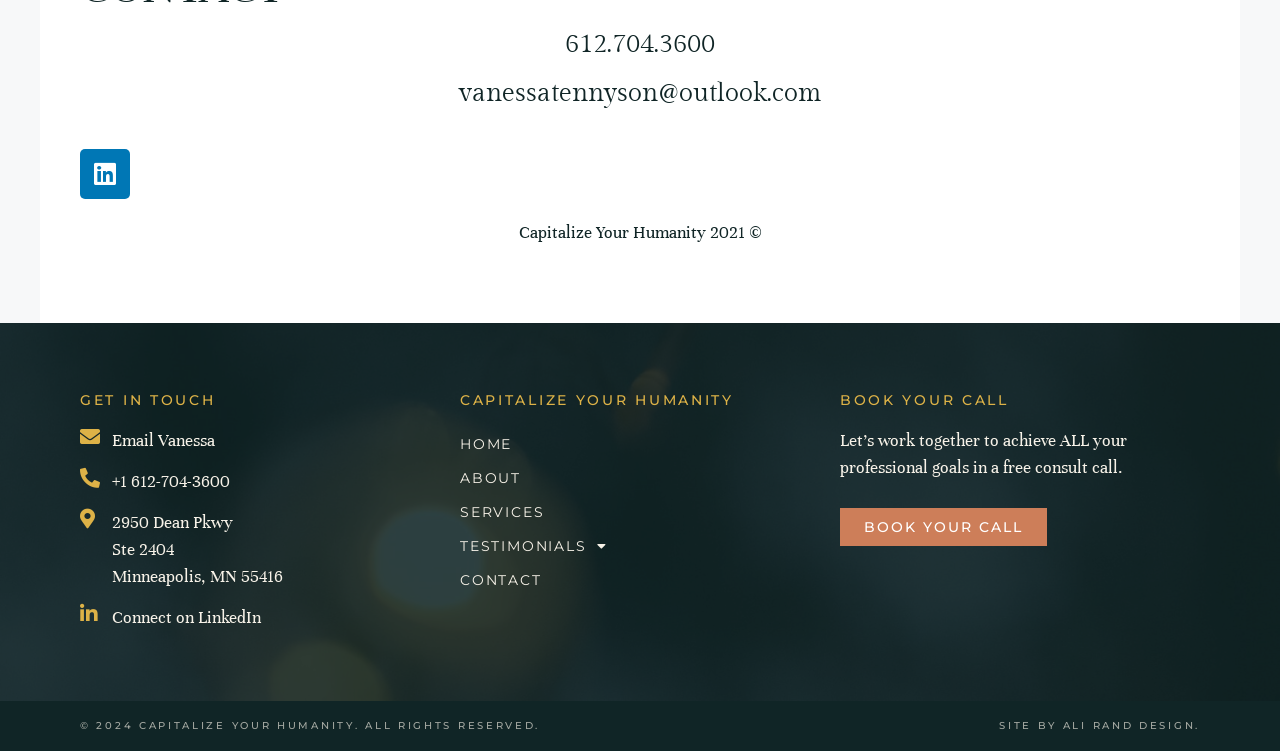Please find the bounding box coordinates of the element that needs to be clicked to perform the following instruction: "View Vanessa's LinkedIn profile". The bounding box coordinates should be four float numbers between 0 and 1, represented as [left, top, right, bottom].

[0.062, 0.198, 0.102, 0.264]